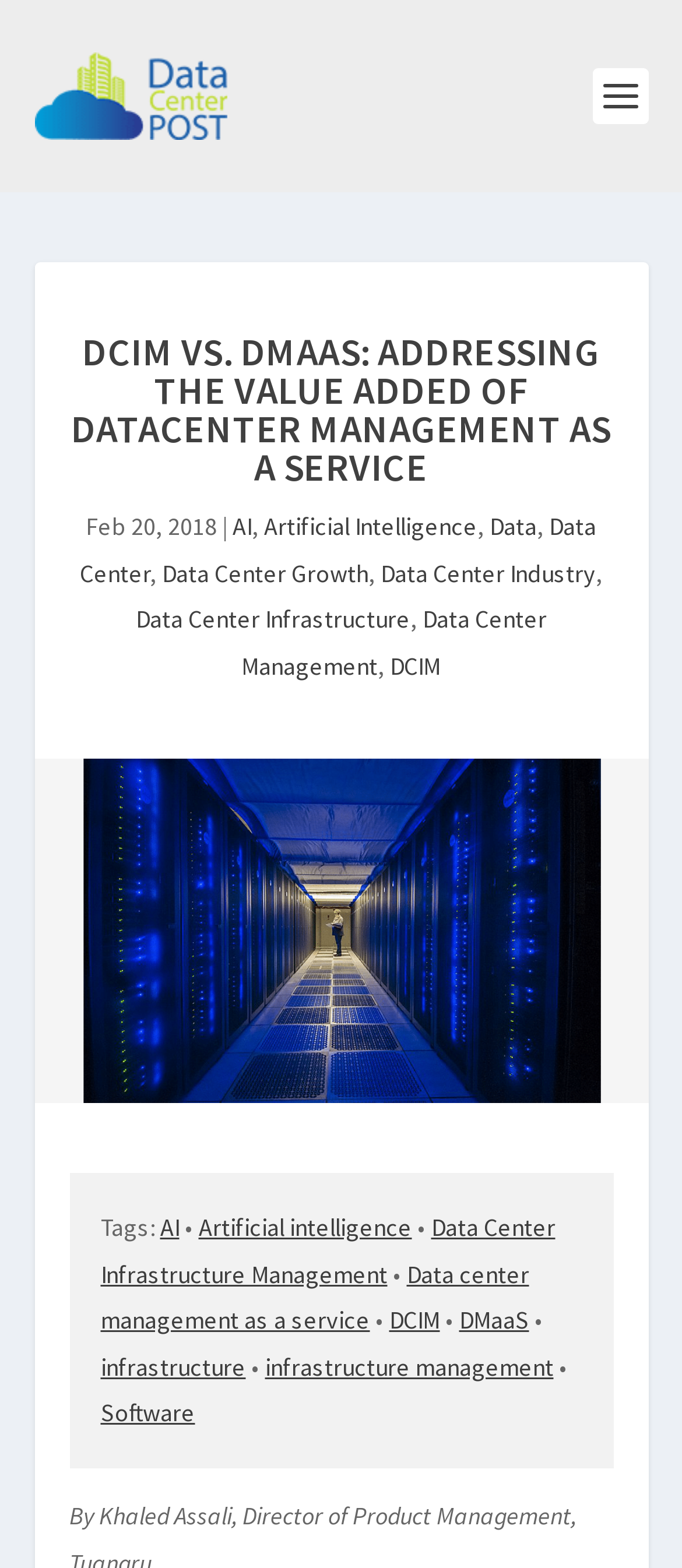Identify the bounding box for the UI element that is described as follows: "Data Center Infrastructure Management".

[0.147, 0.773, 0.814, 0.822]